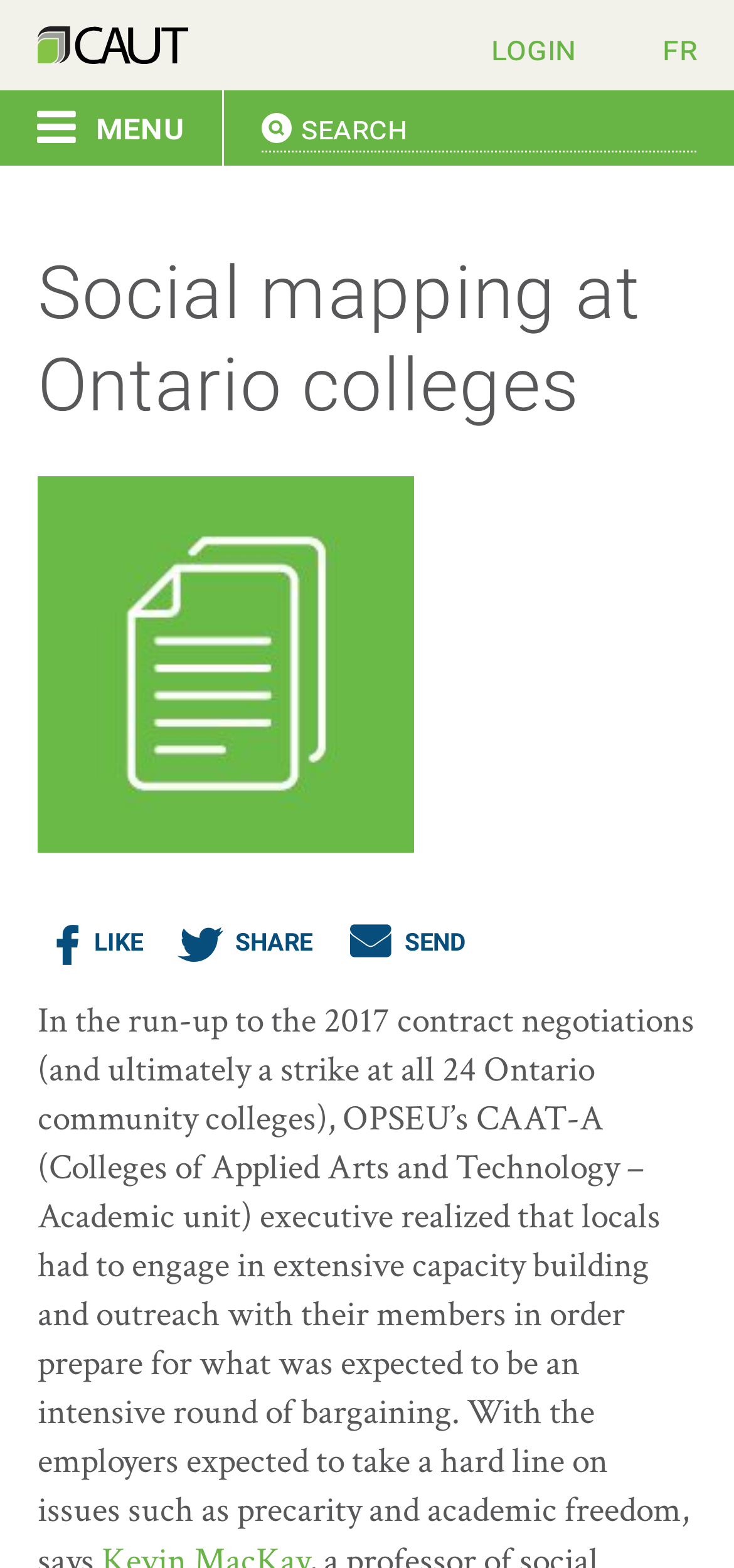Please examine the image and provide a detailed answer to the question: What is the title of the main article?

I found a heading element with text 'Social mapping at Ontario colleges', which appears to be the title of the main article.